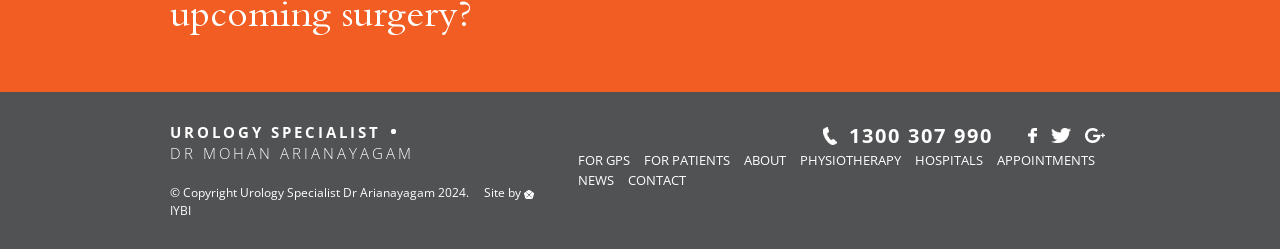Refer to the image and answer the question with as much detail as possible: What are the main sections of the website?

The main sections of the website can be found in the link elements located at the middle of the page, which include 'FOR GPS', 'FOR PATIENTS', 'ABOUT', 'PHYSIOTHERAPY', 'HOSPITALS', 'APPOINTMENTS', 'NEWS', and 'CONTACT'.